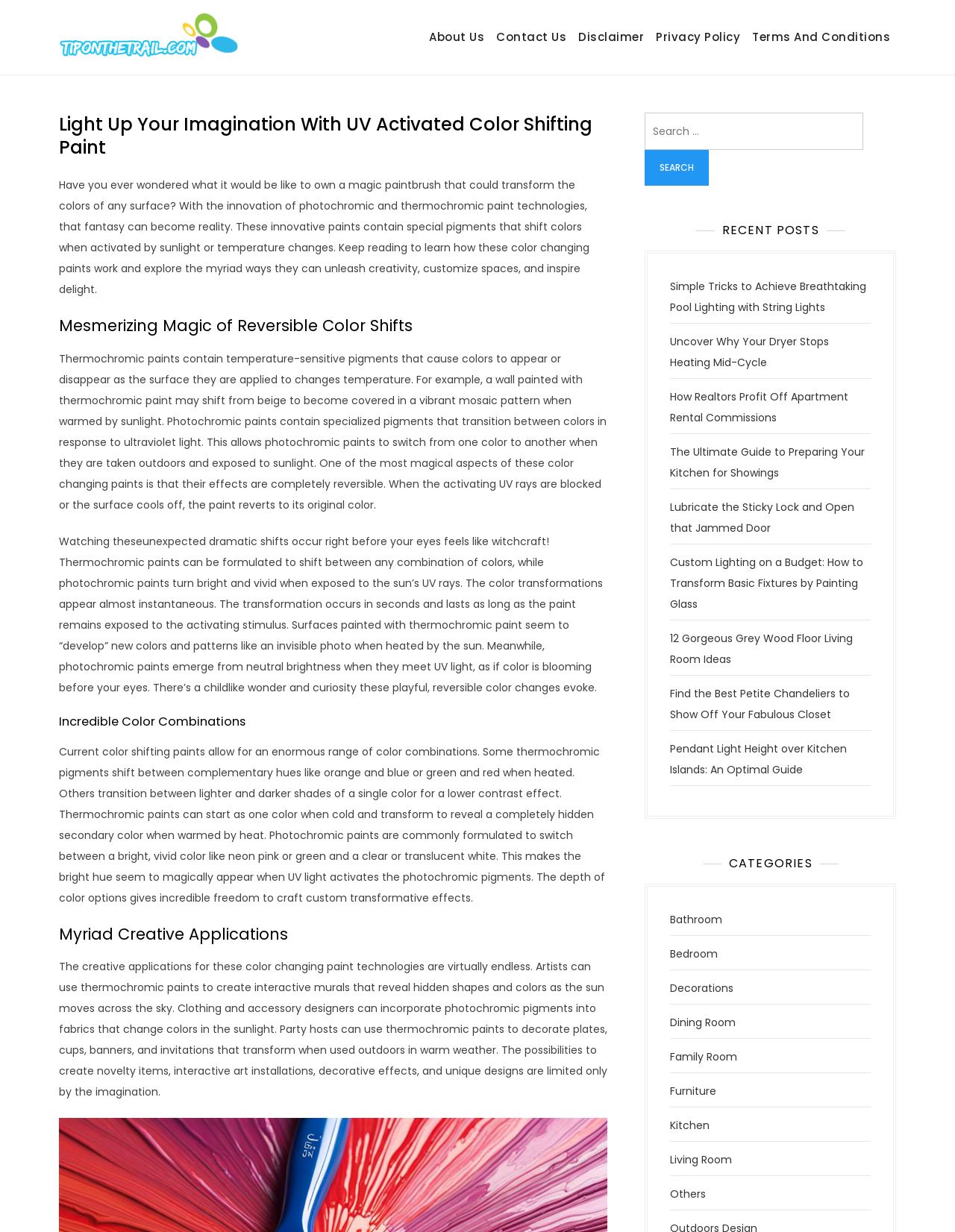Please find the bounding box coordinates of the element's region to be clicked to carry out this instruction: "Learn about thermochromic paints".

[0.062, 0.285, 0.635, 0.416]